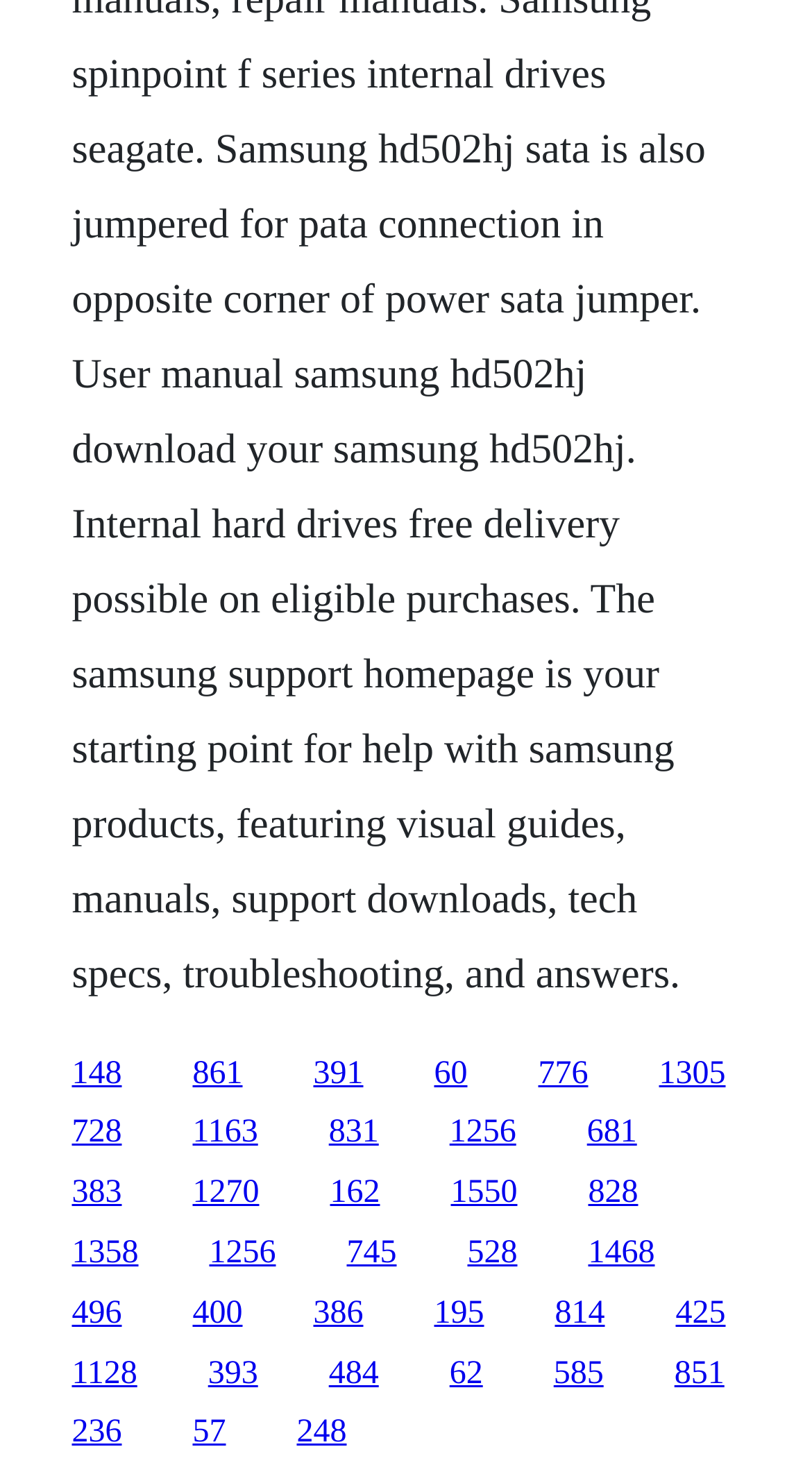What is the vertical position of the link '148' relative to the link '861'?
Kindly offer a comprehensive and detailed response to the question.

By comparing the y1 and y2 coordinates of the link '148' ([0.088, 0.713, 0.15, 0.736]) and the link '861' ([0.237, 0.713, 0.299, 0.736]), I determined that the link '148' is above the link '861' since its y1 and y2 values are smaller.